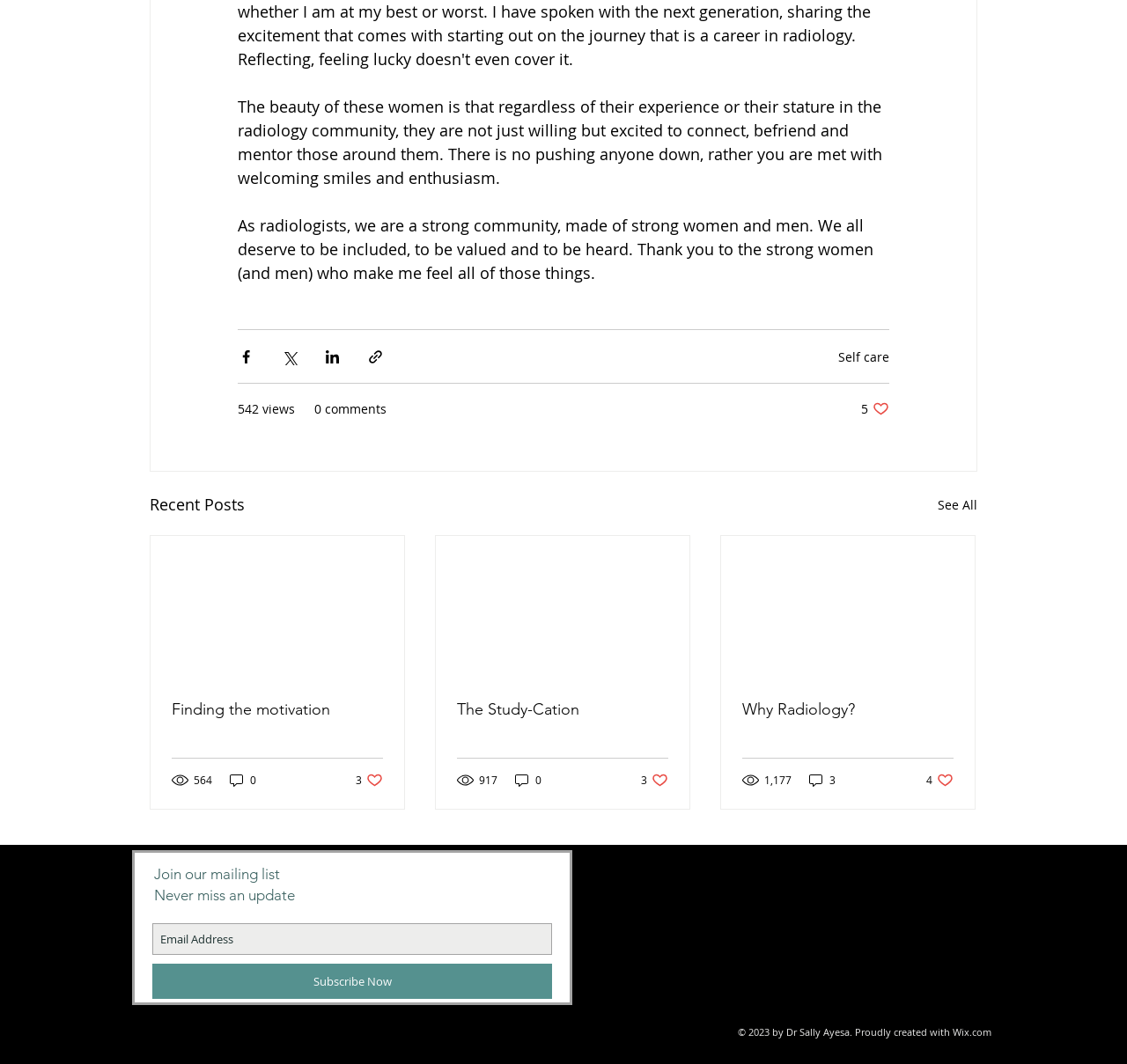Could you indicate the bounding box coordinates of the region to click in order to complete this instruction: "Share via Facebook".

[0.211, 0.327, 0.226, 0.343]